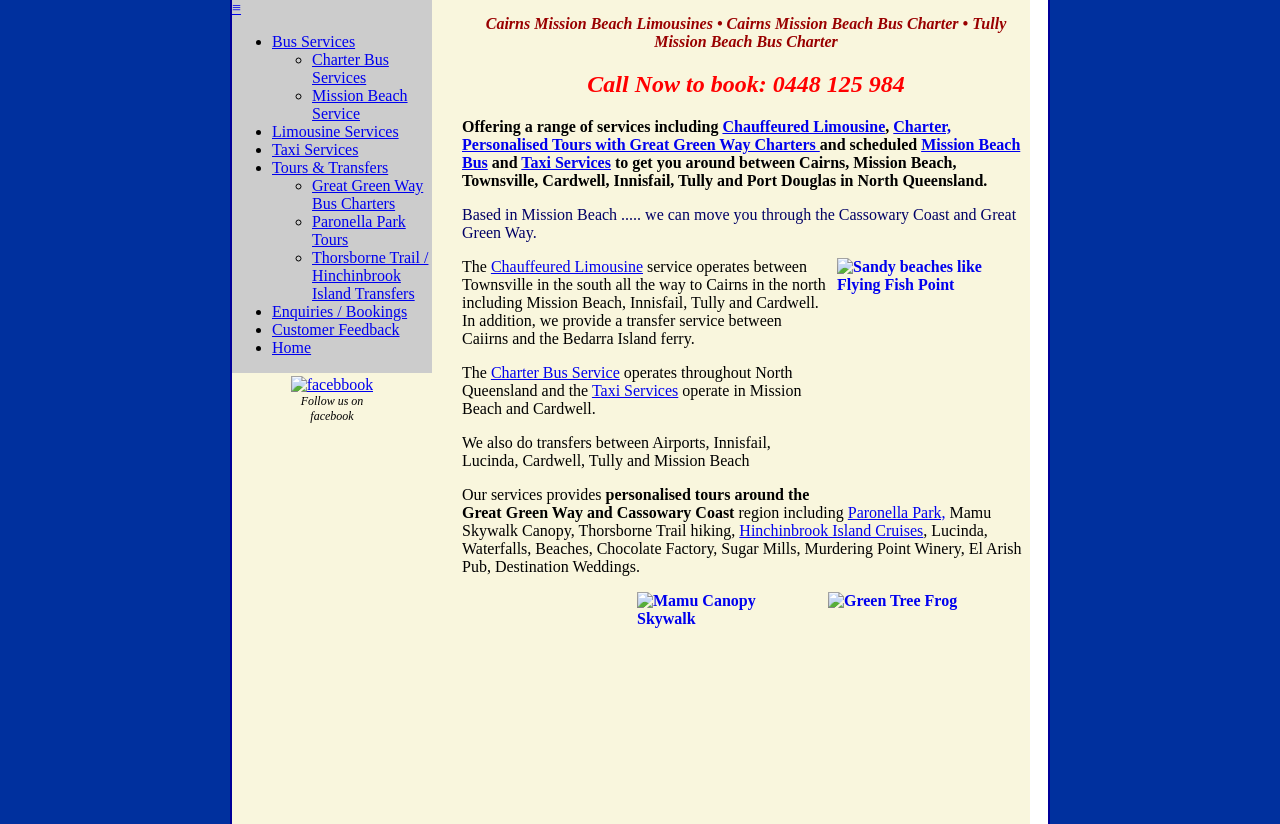Locate the coordinates of the bounding box for the clickable region that fulfills this instruction: "Click on Bus Services".

[0.212, 0.04, 0.277, 0.06]